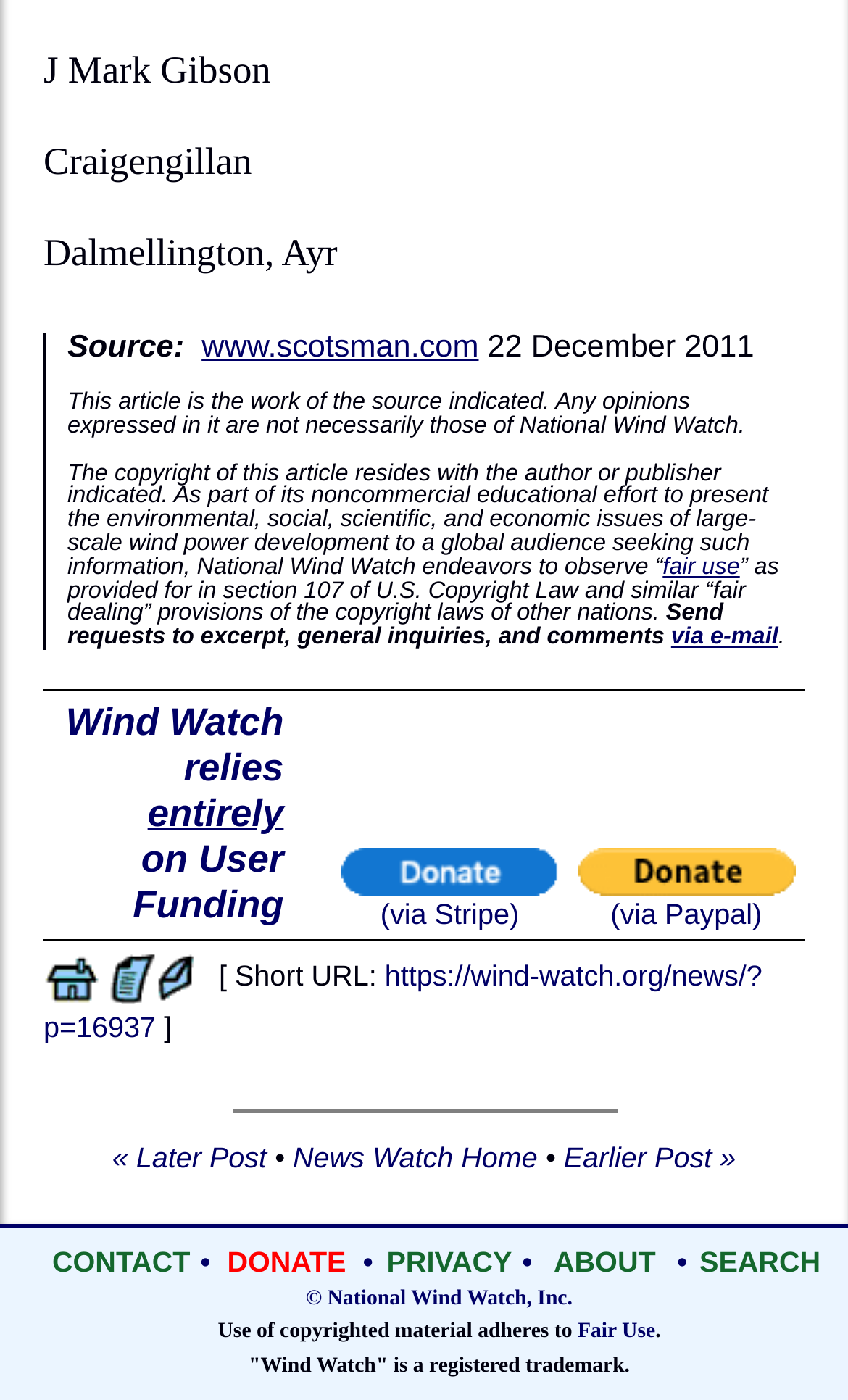Using the elements shown in the image, answer the question comprehensively: What is the purpose of National Wind Watch?

The webpage mentions that National Wind Watch endeavors to present the environmental, social, scientific, and economic issues of large-scale wind power development to a global audience. This suggests that the organization's purpose is to educate and inform people about the various aspects of wind power development.